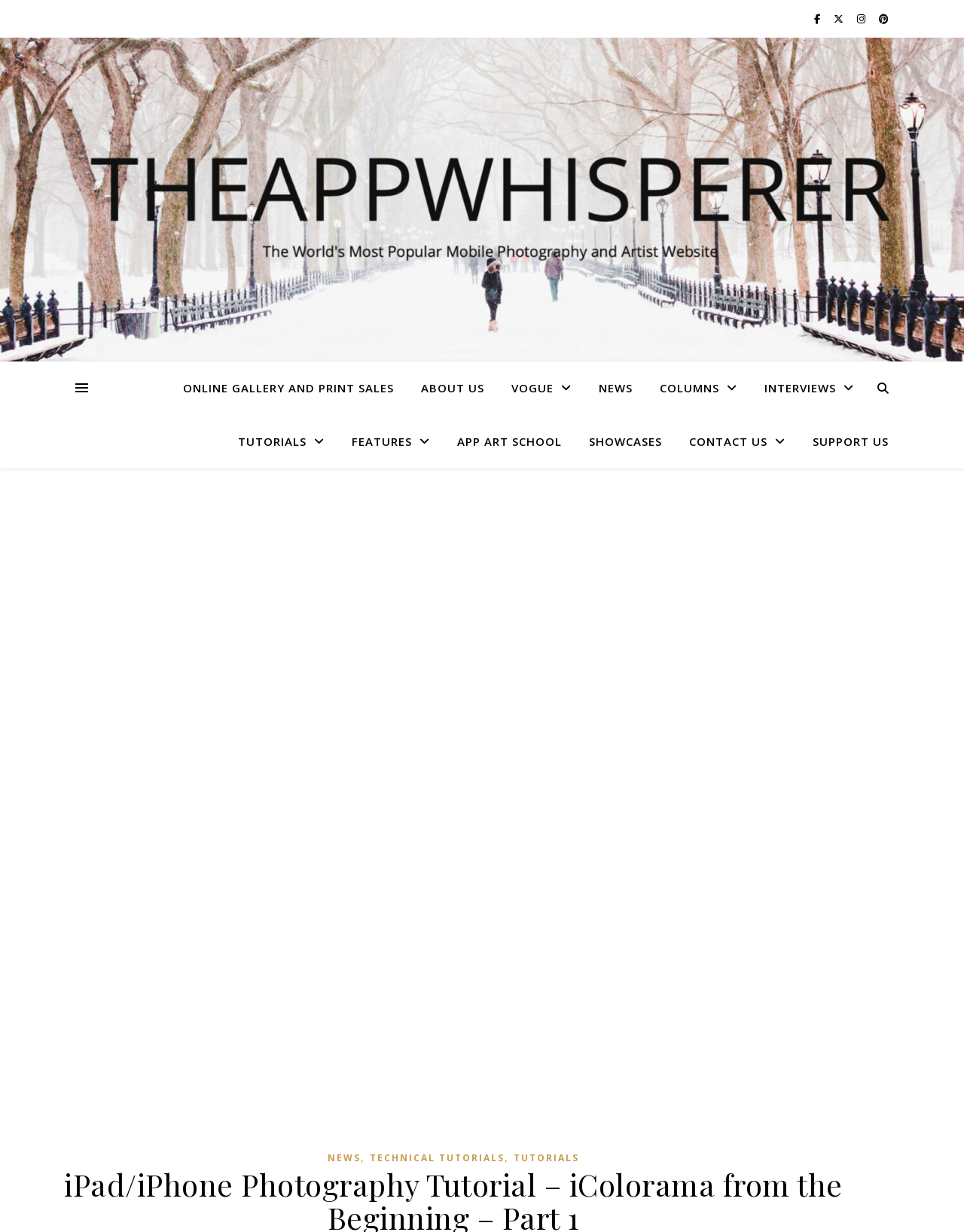How many social media links are at the top of the webpage?
Answer the question with a detailed and thorough explanation.

At the top of the webpage, there are four social media links, represented by icons with OCR text '', '', '', and '', respectively.